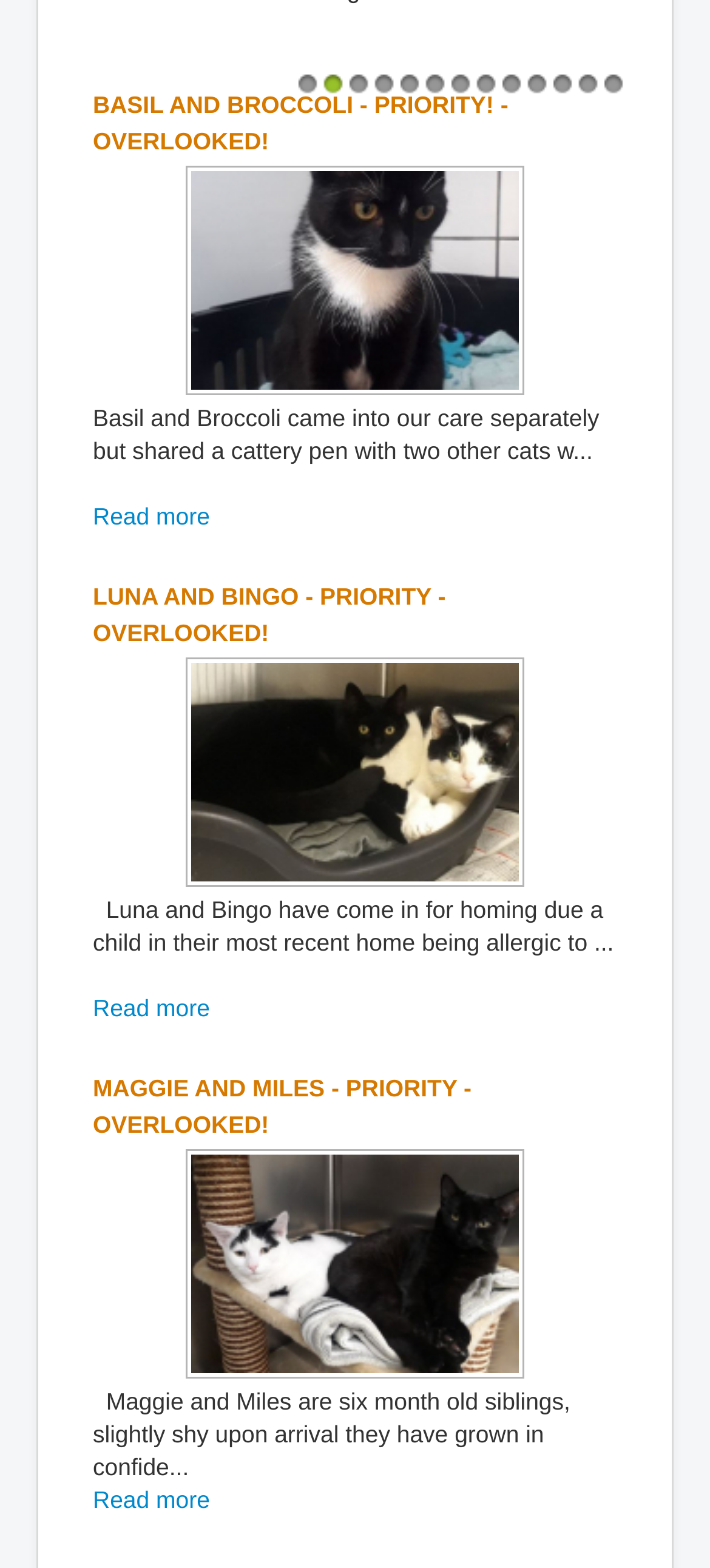Answer this question using a single word or a brief phrase:
What is the reason for Luna and Bingo being homed?

Allergy